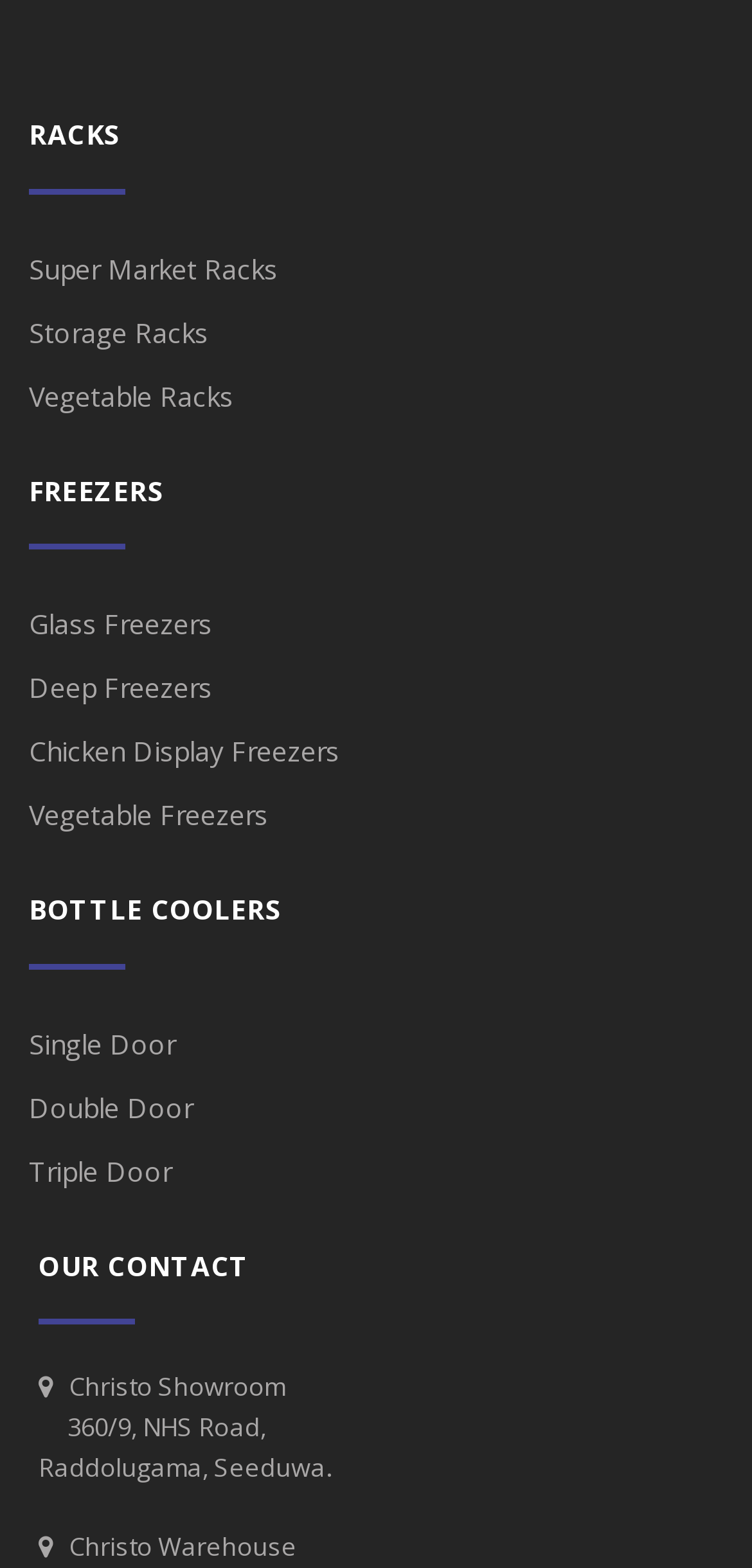Identify the bounding box coordinates of the area that should be clicked in order to complete the given instruction: "Click on Super Market Racks". The bounding box coordinates should be four float numbers between 0 and 1, i.e., [left, top, right, bottom].

[0.038, 0.151, 0.369, 0.192]